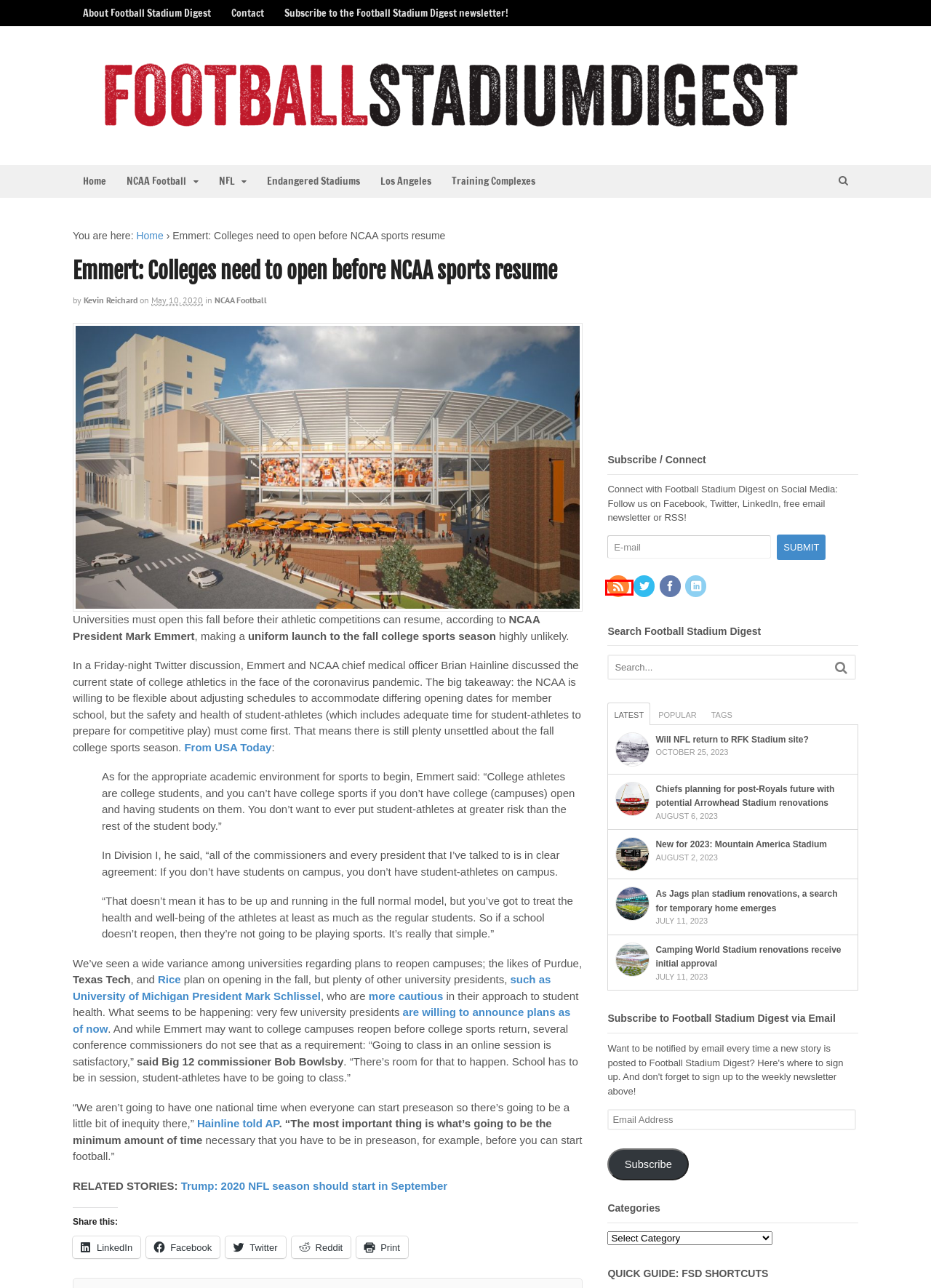Examine the screenshot of the webpage, which includes a red bounding box around an element. Choose the best matching webpage description for the page that will be displayed after clicking the element inside the red bounding box. Here are the candidates:
A. New for 2023: Mountain America Stadium - Football Stadium Digest
B. About Football Stadium Digest - Football Stadium Digest
C. Football Stadium Digest
D. Subscribe to the Football Stadium Digest newsletter! - Football Stadium Digest
E. Contact - Football Stadium Digest
F. Kevin Reichard, Author at Football Stadium Digest
G. Camping World Stadium renovations receive initial approval - Football Stadium Digest
H. As Jags plan stadium renovations, a search for temporary home emerges - Football Stadium Digest

C